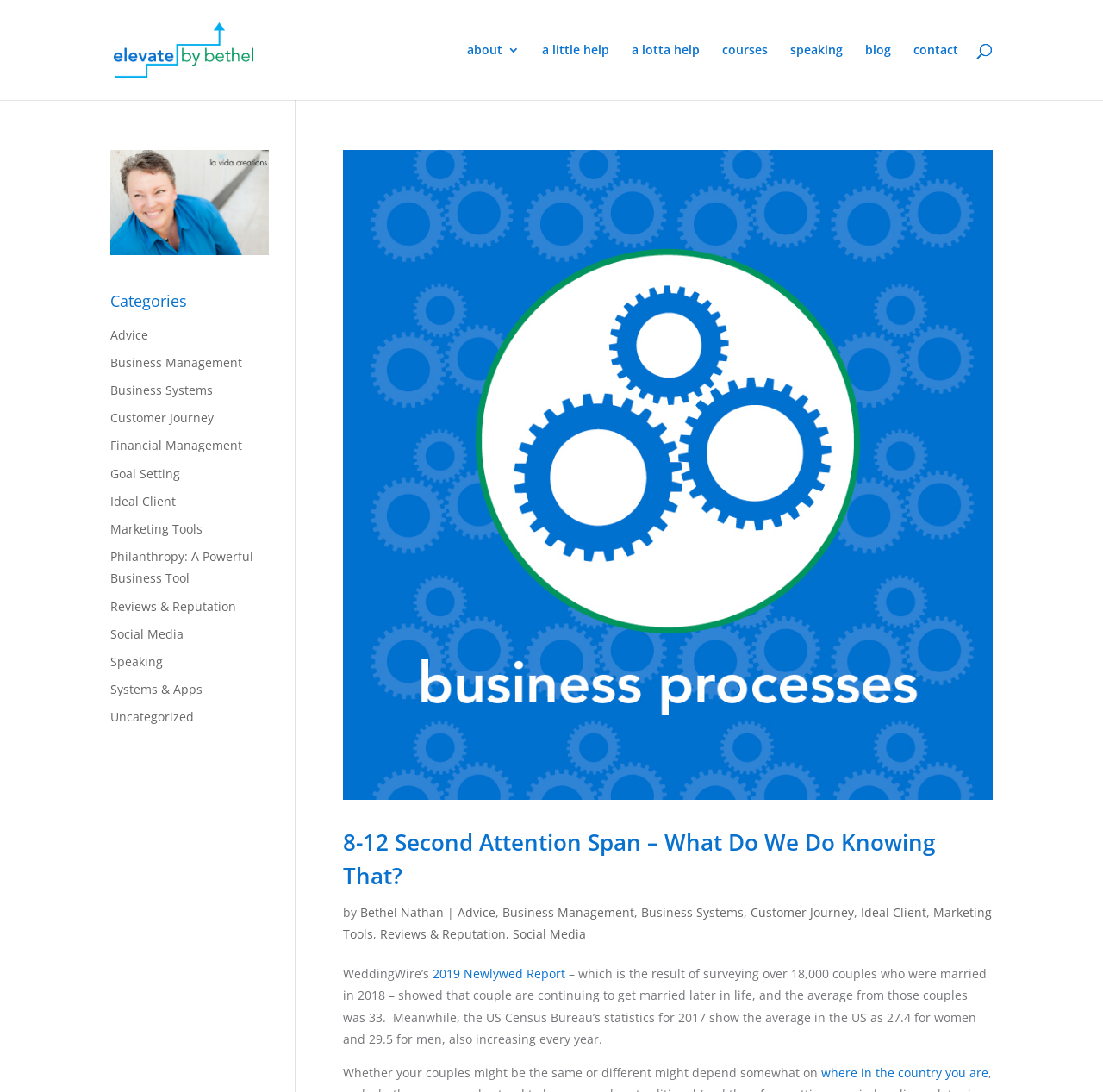Please identify the bounding box coordinates of the area that needs to be clicked to follow this instruction: "search for something".

[0.1, 0.0, 0.9, 0.001]